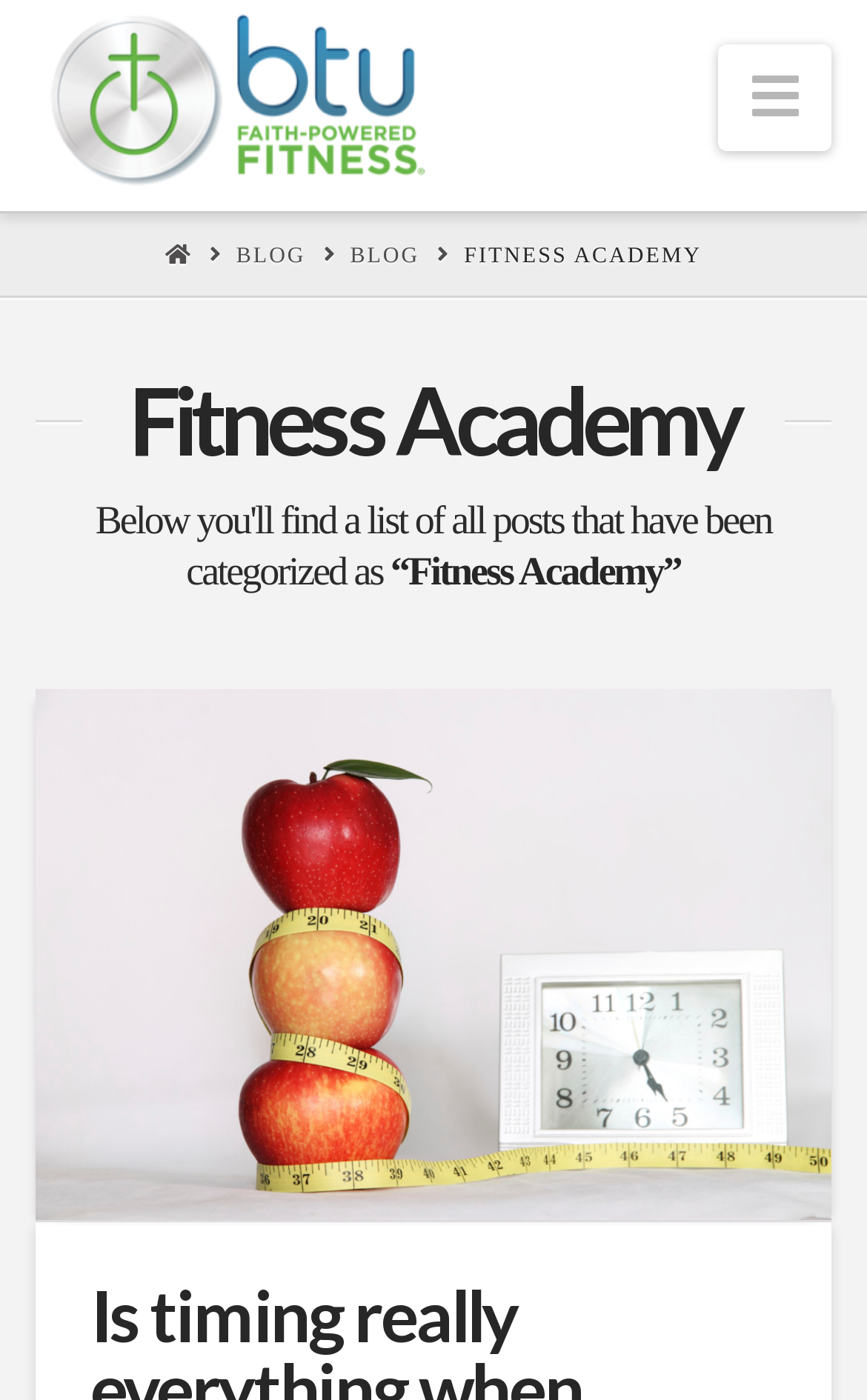Generate a comprehensive caption for the webpage you are viewing.

The webpage is titled "Fitness Academy - BTU" and features a prominent link to "Body Tithe" at the top left corner, accompanied by an image with the same name. 

To the top right, there is a navigation button with an icon, which is not expanded by default. Below the navigation button, there are four links arranged horizontally: "HOME", "BLOG", another "BLOG", and "FITNESS ACADEMY". 

Further down, there is a heading that reads "Fitness Academy", spanning almost the entire width of the page. Below the heading, there is a static text block that quotes "“Fitness Academy”". 

Underneath the quoted text, there is a link to an article titled "Christian Fitness - Is timing everything when it comes to getting fit", which is accompanied by an image with the same title. This link takes up a significant portion of the page, stretching from the left edge to the right edge.